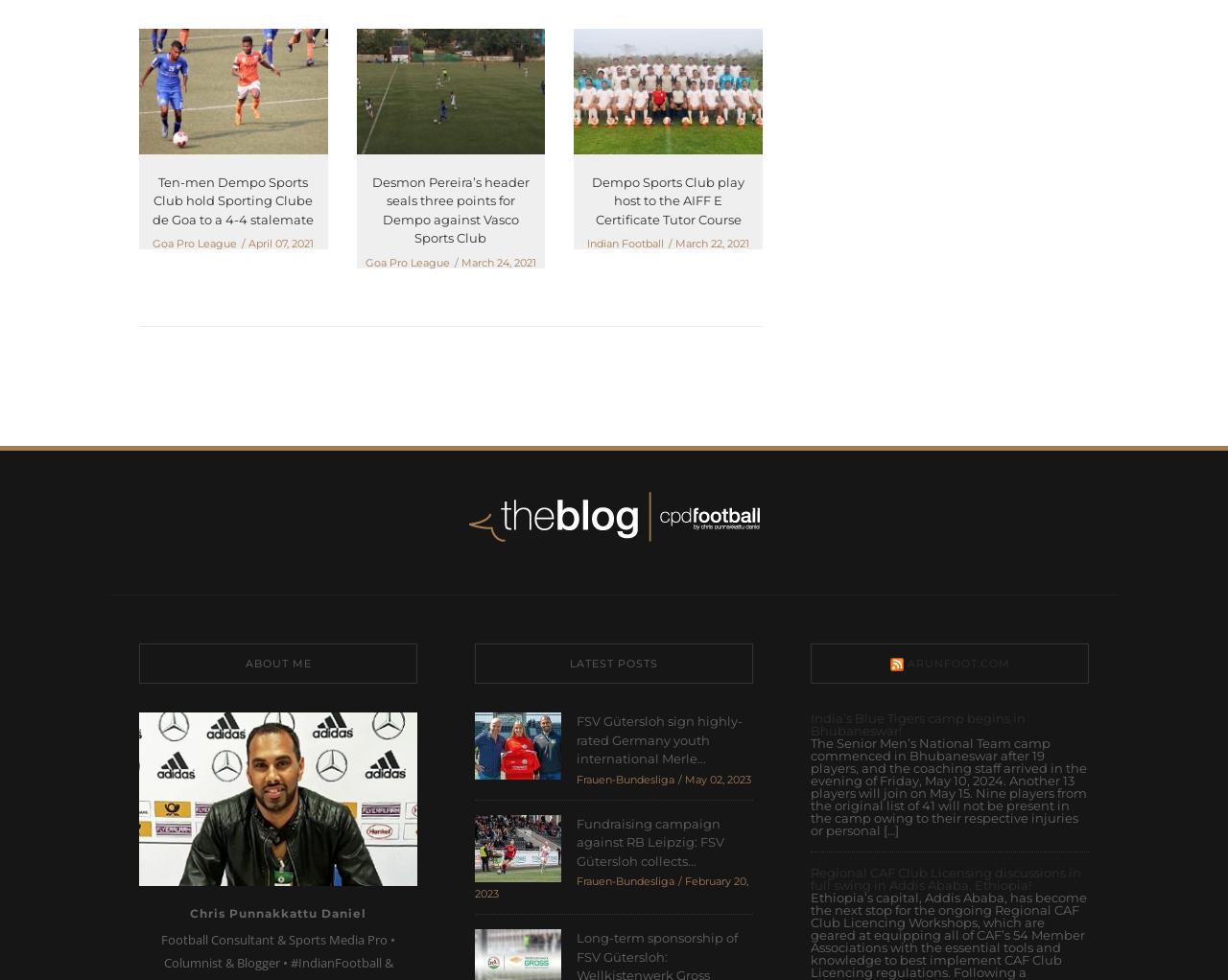Locate the coordinates of the bounding box for the clickable region that fulfills this instruction: "Read the article about India’s Blue Tigers camp begins in Bhubaneswar".

[0.66, 0.725, 0.835, 0.754]